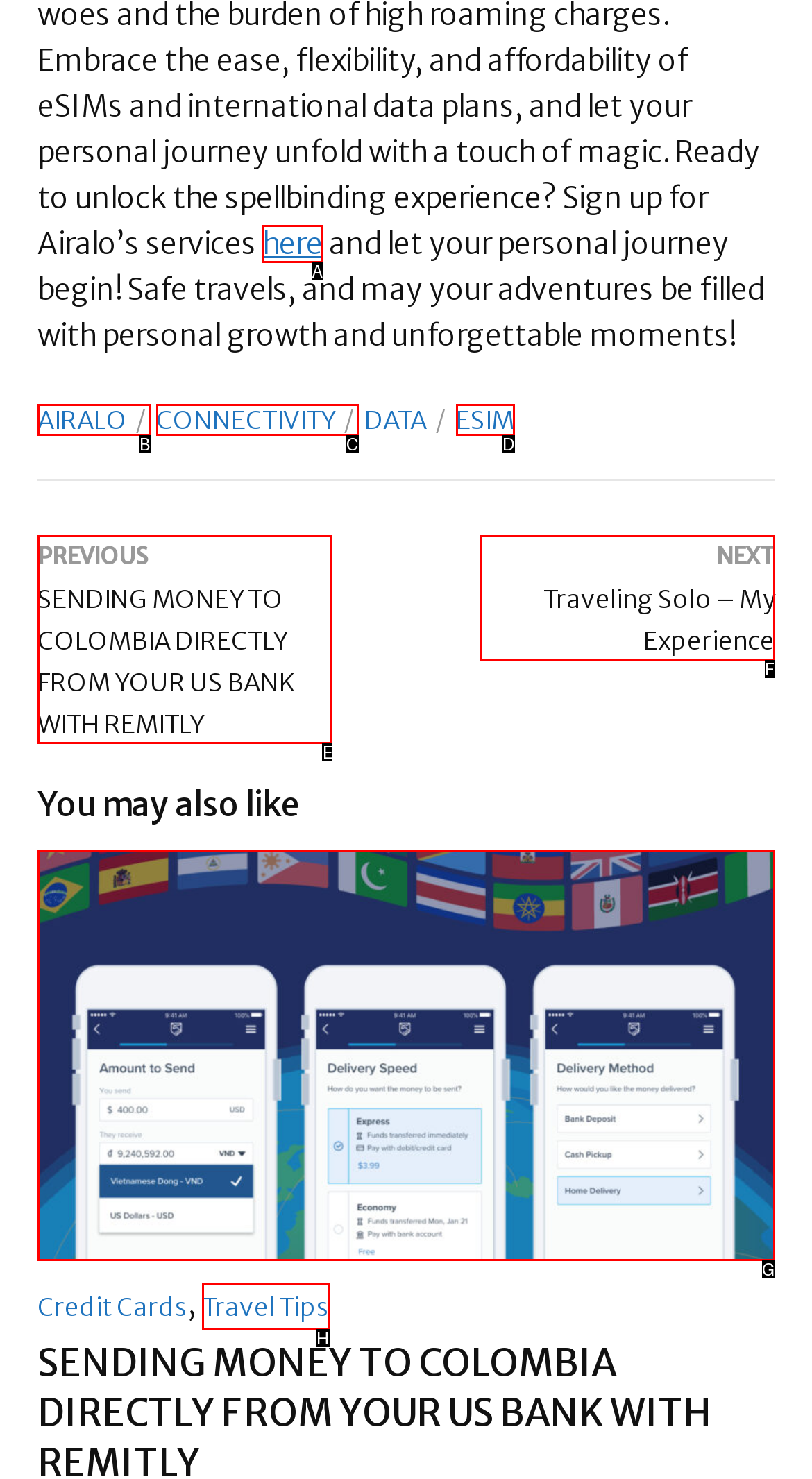Identify which HTML element matches the description: Travel Tips. Answer with the correct option's letter.

H